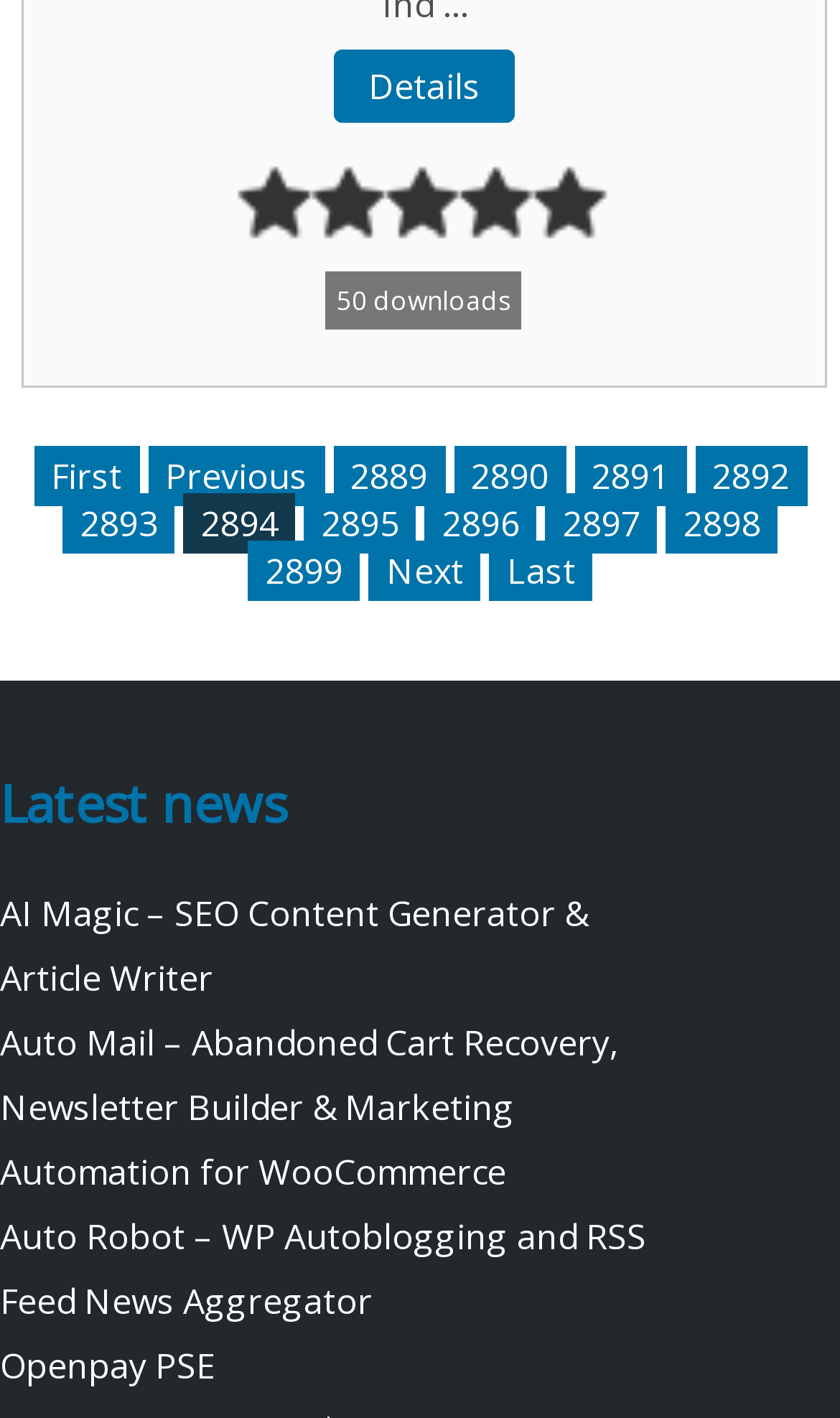What is the title of the first news item?
Using the visual information, reply with a single word or short phrase.

AI Magic – SEO Content Generator & Article Writer